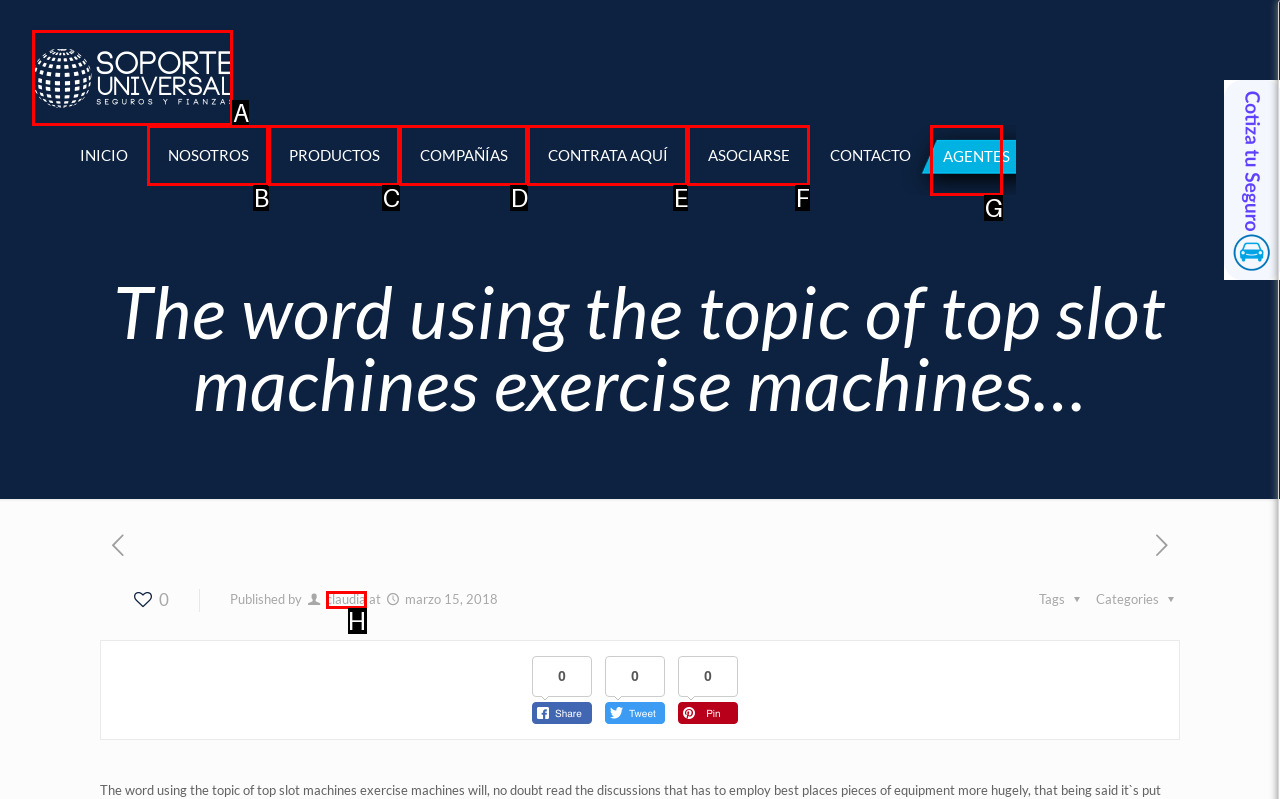Identify the letter of the UI element that corresponds to: COMPAÑÍAS
Respond with the letter of the option directly.

D